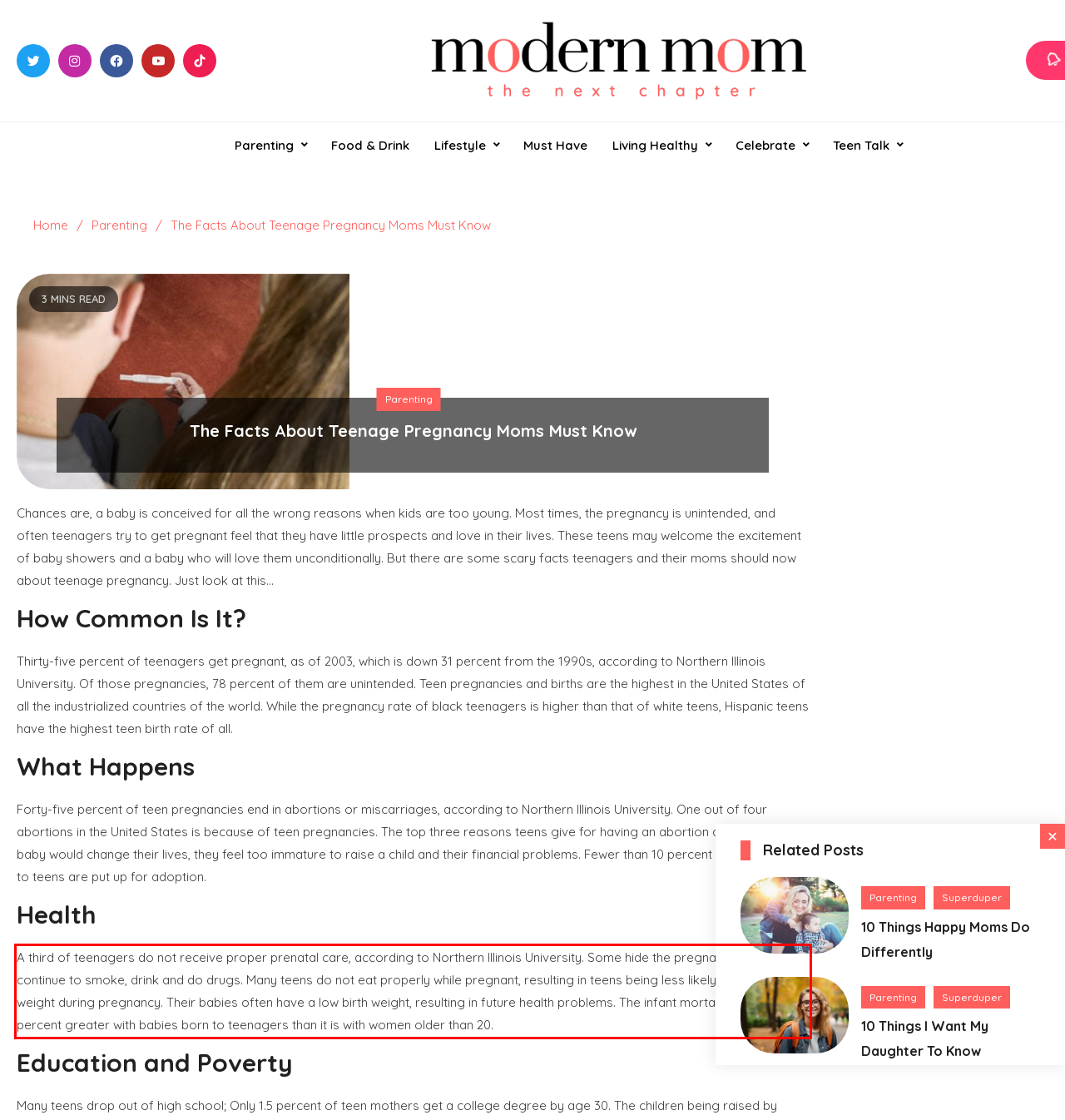Examine the screenshot of the webpage, locate the red bounding box, and generate the text contained within it.

A third of teenagers do not receive proper prenatal care, according to Northern Illinois University. Some hide the pregnancy and others continue to smoke, drink and do drugs. Many teens do not eat properly while pregnant, resulting in teens being less likely to gain enough weight during pregnancy. Their babies often have a low birth weight, resulting in future health problems. The infant mortality rate is 50 percent greater with babies born to teenagers than it is with women older than 20.